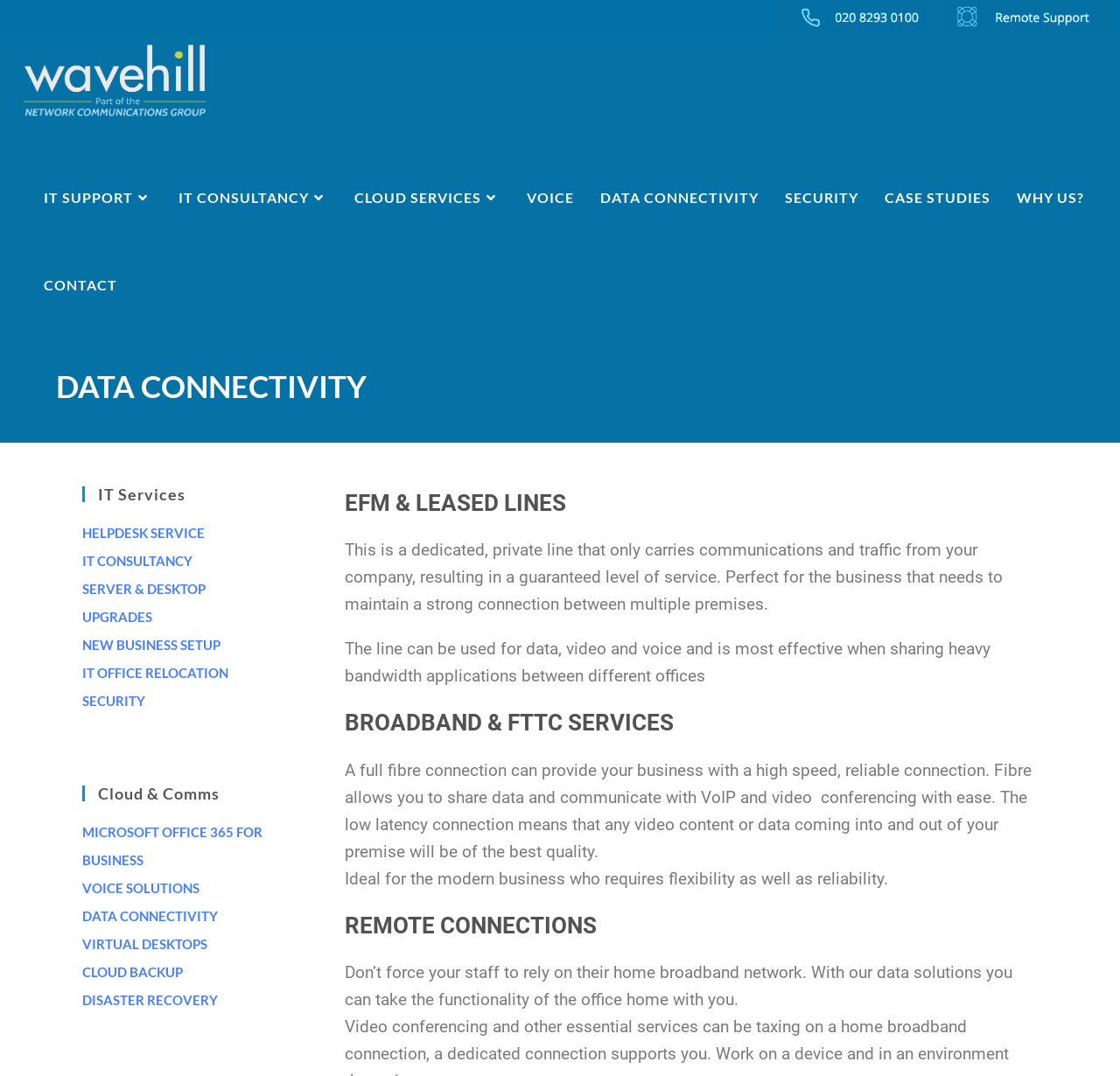Determine the coordinates of the bounding box for the clickable area needed to execute this instruction: "Click on IT SUPPORT".

[0.027, 0.143, 0.148, 0.224]